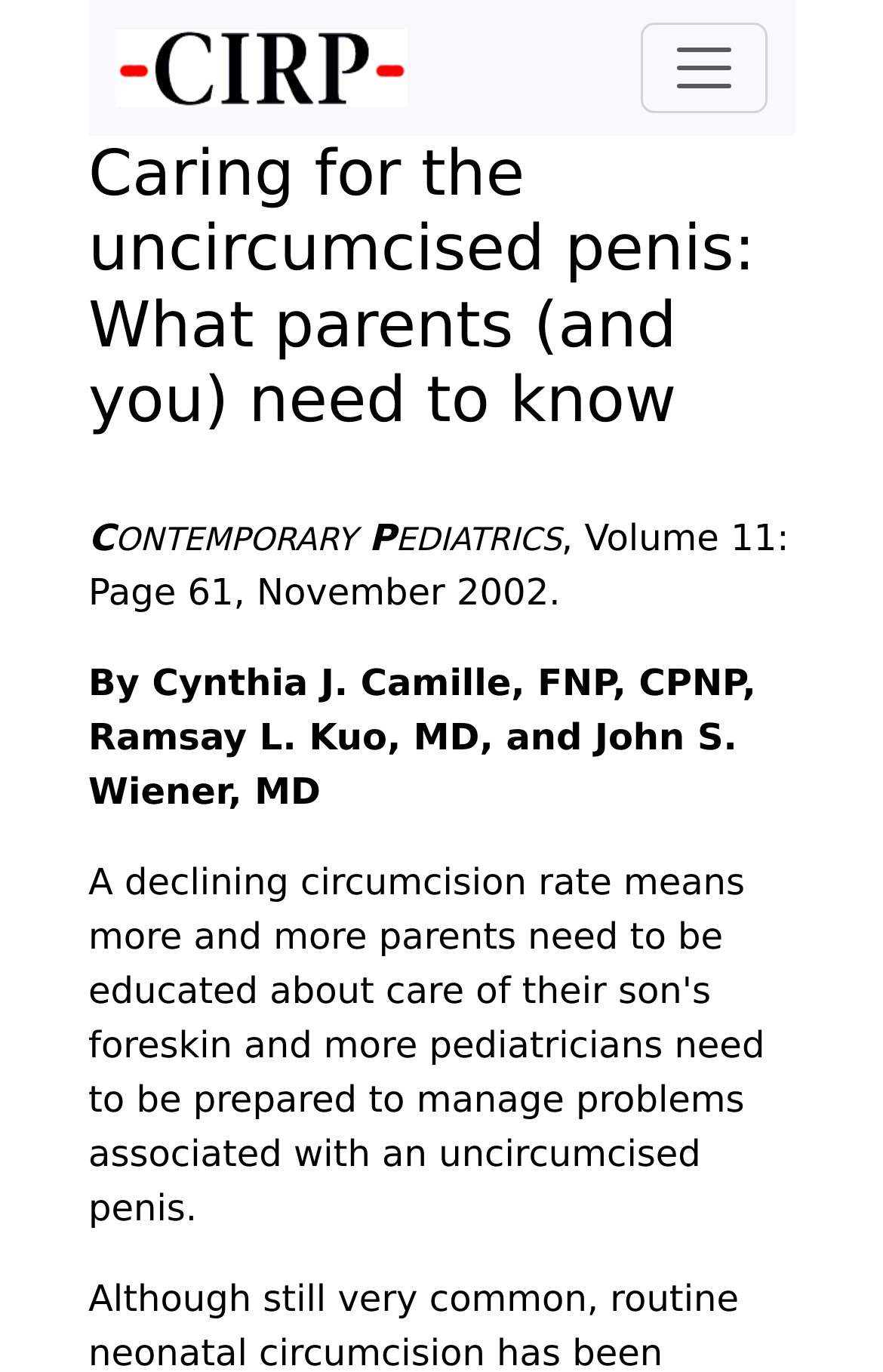Please look at the image and answer the question with a detailed explanation: What is the volume number of the publication?

I found the answer by reading the StaticText element that says 'Volume 11: Page 61, November 2002.', which indicates that the volume number is 11.